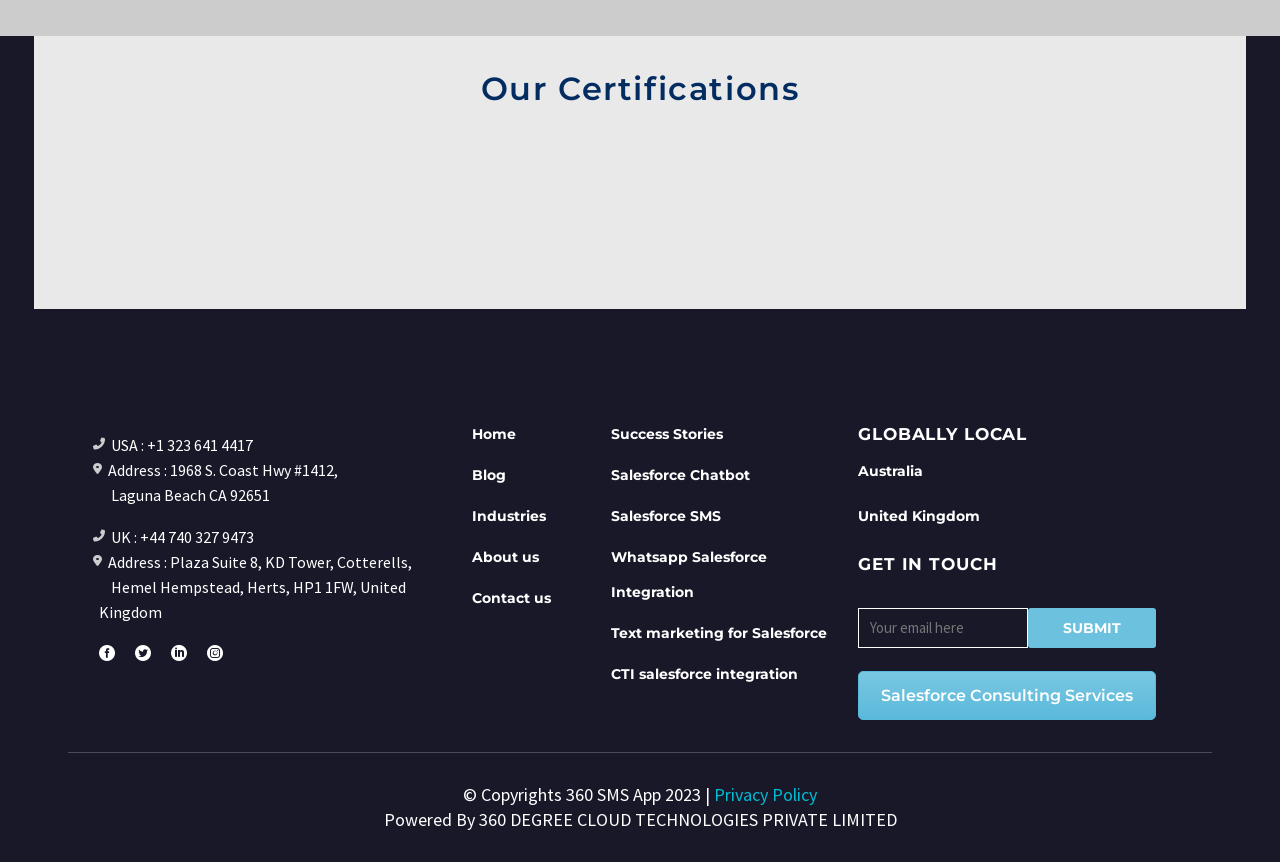Locate the bounding box coordinates of the segment that needs to be clicked to meet this instruction: "View the About us page".

[0.369, 0.635, 0.421, 0.656]